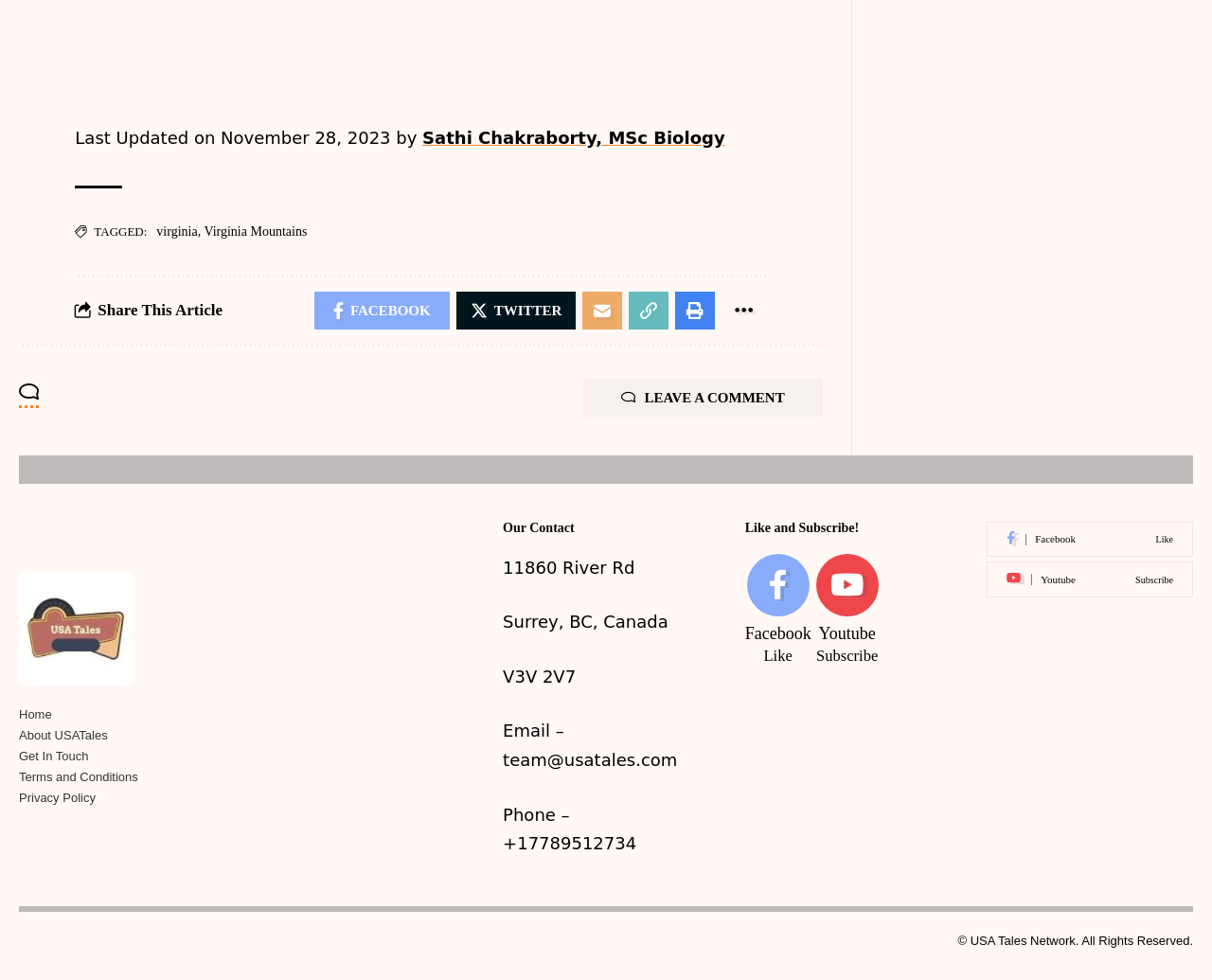Extract the bounding box coordinates for the HTML element that matches this description: "Home". The coordinates should be four float numbers between 0 and 1, i.e., [left, top, right, bottom].

[0.016, 0.718, 0.282, 0.74]